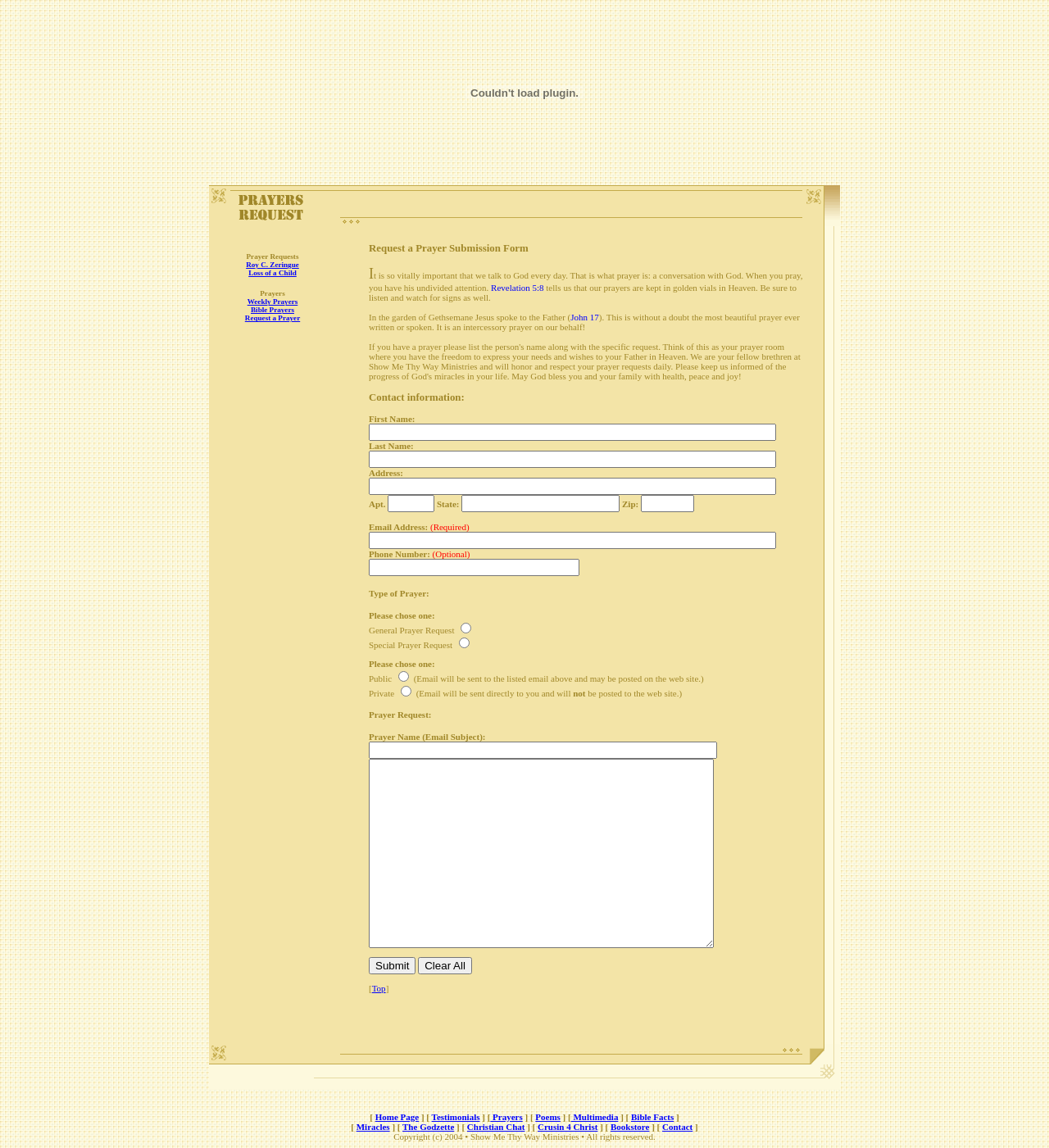Please locate the bounding box coordinates of the element's region that needs to be clicked to follow the instruction: "Click the 'Request a Prayer' link". The bounding box coordinates should be provided as four float numbers between 0 and 1, i.e., [left, top, right, bottom].

[0.203, 0.213, 0.316, 0.241]